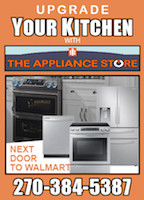What is the contact number provided in the advertisement?
Using the information from the image, answer the question thoroughly.

The advertisement provides a contact number, 270-384-5387, inviting customers to reach out for more information or assistance, which suggests that the contact number is 270-384-5387.